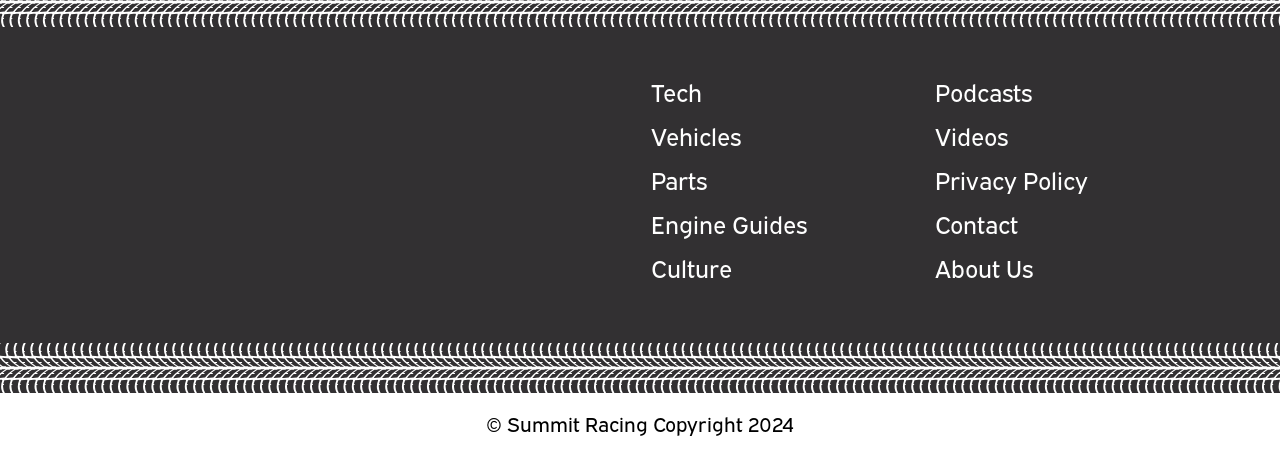Determine the bounding box coordinates for the element that should be clicked to follow this instruction: "Go to Engine Guides". The coordinates should be given as four float numbers between 0 and 1, in the format [left, top, right, bottom].

[0.509, 0.454, 0.63, 0.533]